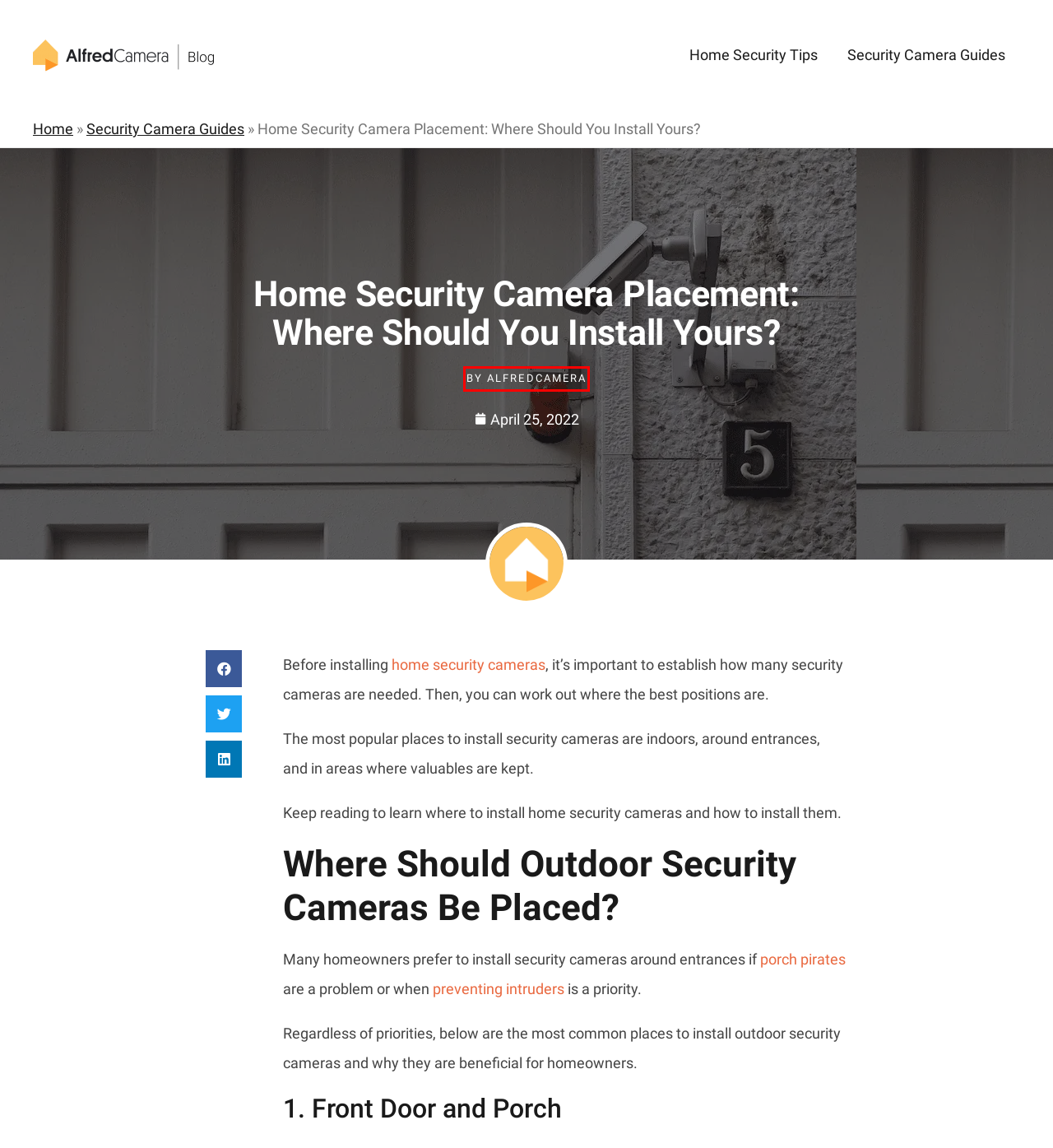After examining the screenshot of a webpage with a red bounding box, choose the most accurate webpage description that corresponds to the new page after clicking the element inside the red box. Here are the candidates:
A. Home Security Cameras | Indoor and Outdoor | AlfredCamera
B. Security Camera Guides - AlfredCamera Blog
C. How to Stop Porch Pirates: 5 Package Theft Solutions - AlfredCamera Blog
D. AlfredCamera ， 作者 AlfredCamera Blog
E. Home - AlfredCamera Blog
F. How to Prevent Home Invasion: 5 Essential Ways - AlfredCamera Blog
G. April 25, 2022 - AlfredCamera Blog
H. Home Security Tips - AlfredCamera Blog

D